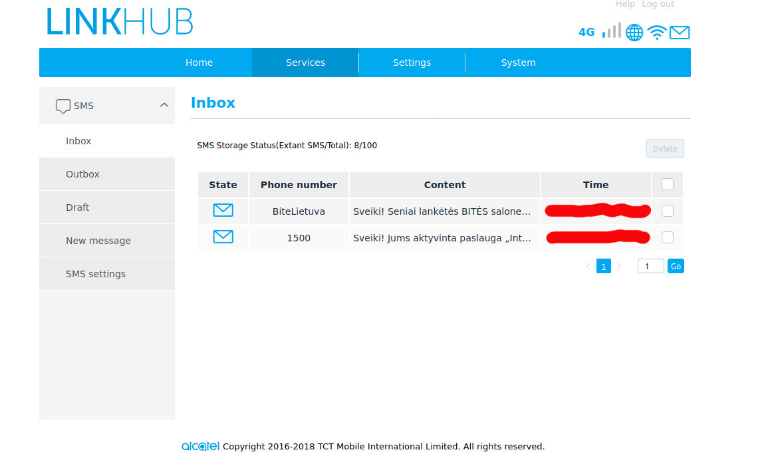What is the phone number of the second message?
Provide a detailed answer to the question, using the image to inform your response.

The inbox features a table format, with columns for 'State', 'Phone number', 'Content', and 'Time', and the second message is listed with the phone number '1500'.